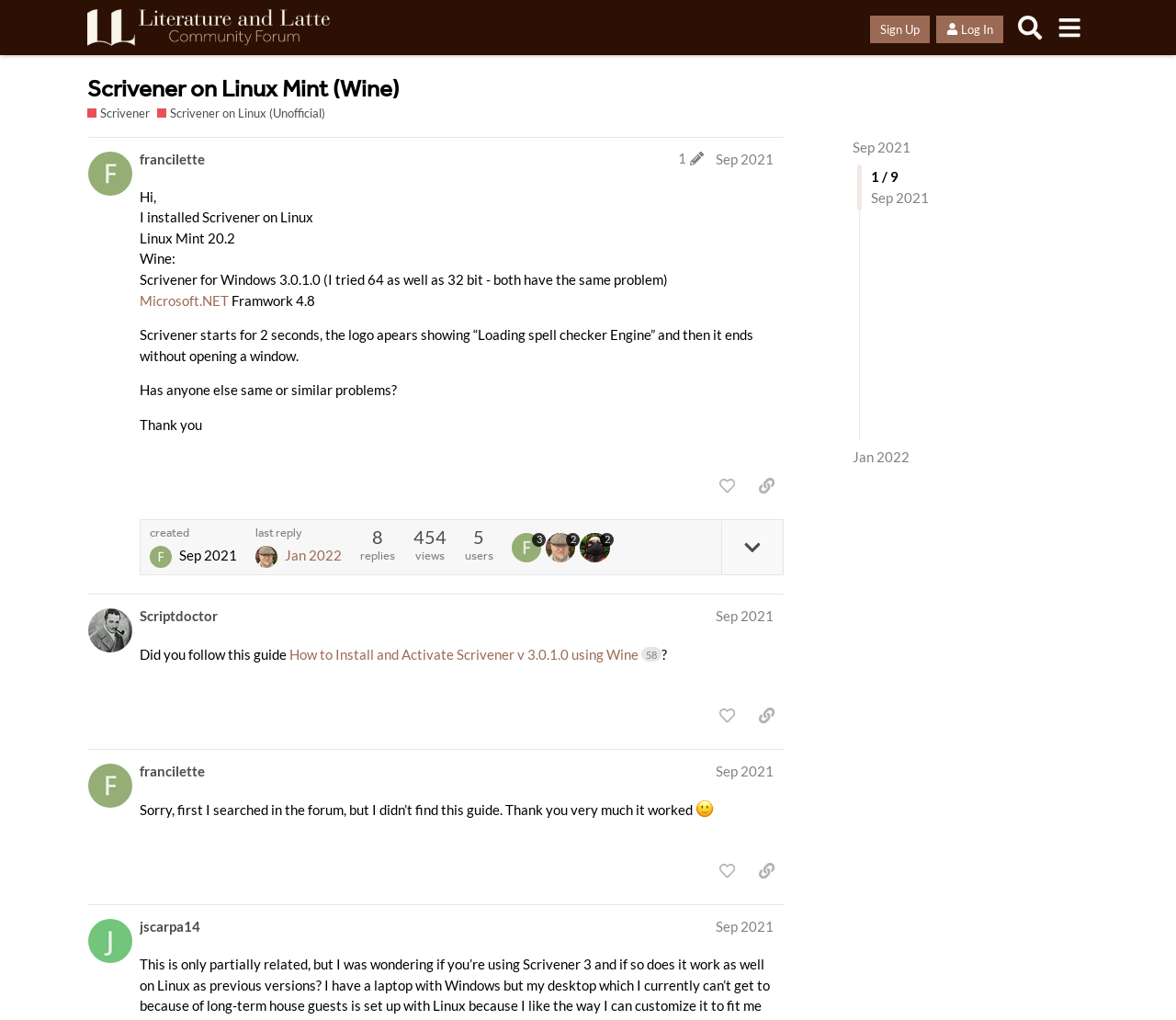For the given element description title="like this post", determine the bounding box coordinates of the UI element. The coordinates should follow the format (top-left x, top-left y, bottom-right x, bottom-right y) and be within the range of 0 to 1.

[0.604, 0.686, 0.633, 0.716]